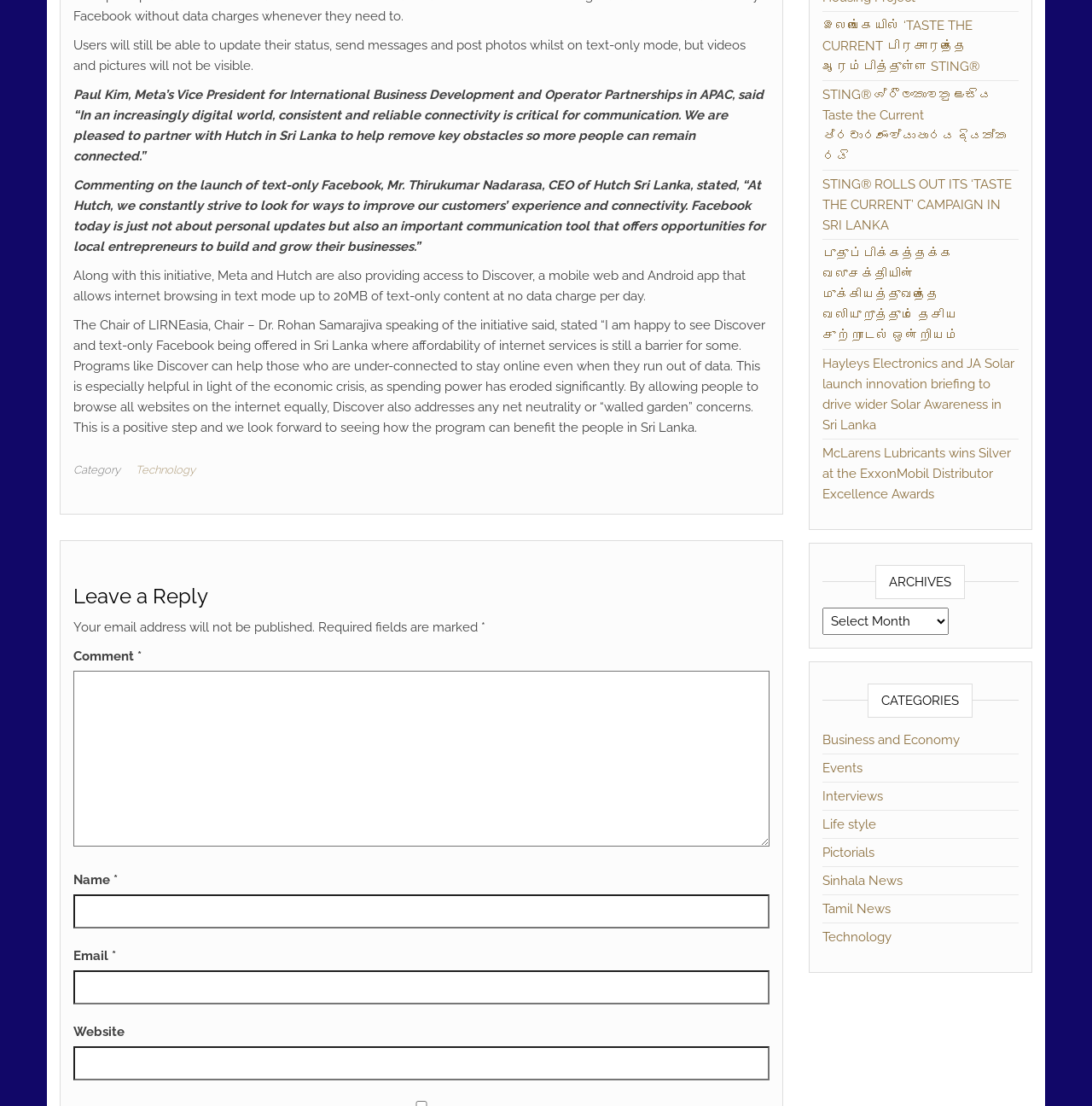Locate the bounding box coordinates of the element's region that should be clicked to carry out the following instruction: "Enter your name". The coordinates need to be four float numbers between 0 and 1, i.e., [left, top, right, bottom].

[0.067, 0.809, 0.704, 0.84]